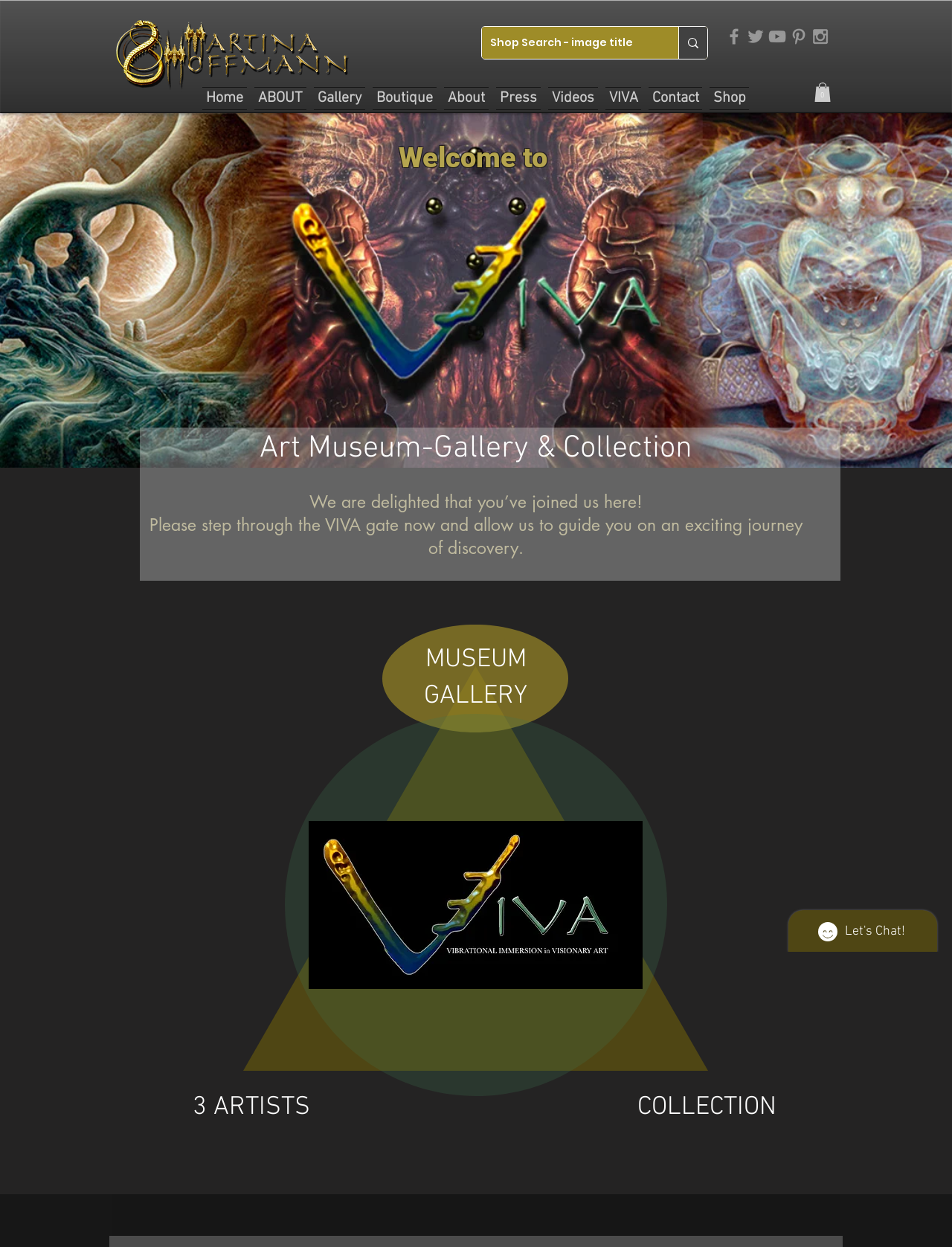Locate the coordinates of the bounding box for the clickable region that fulfills this instruction: "View the VIVA boutique".

[0.388, 0.07, 0.462, 0.088]